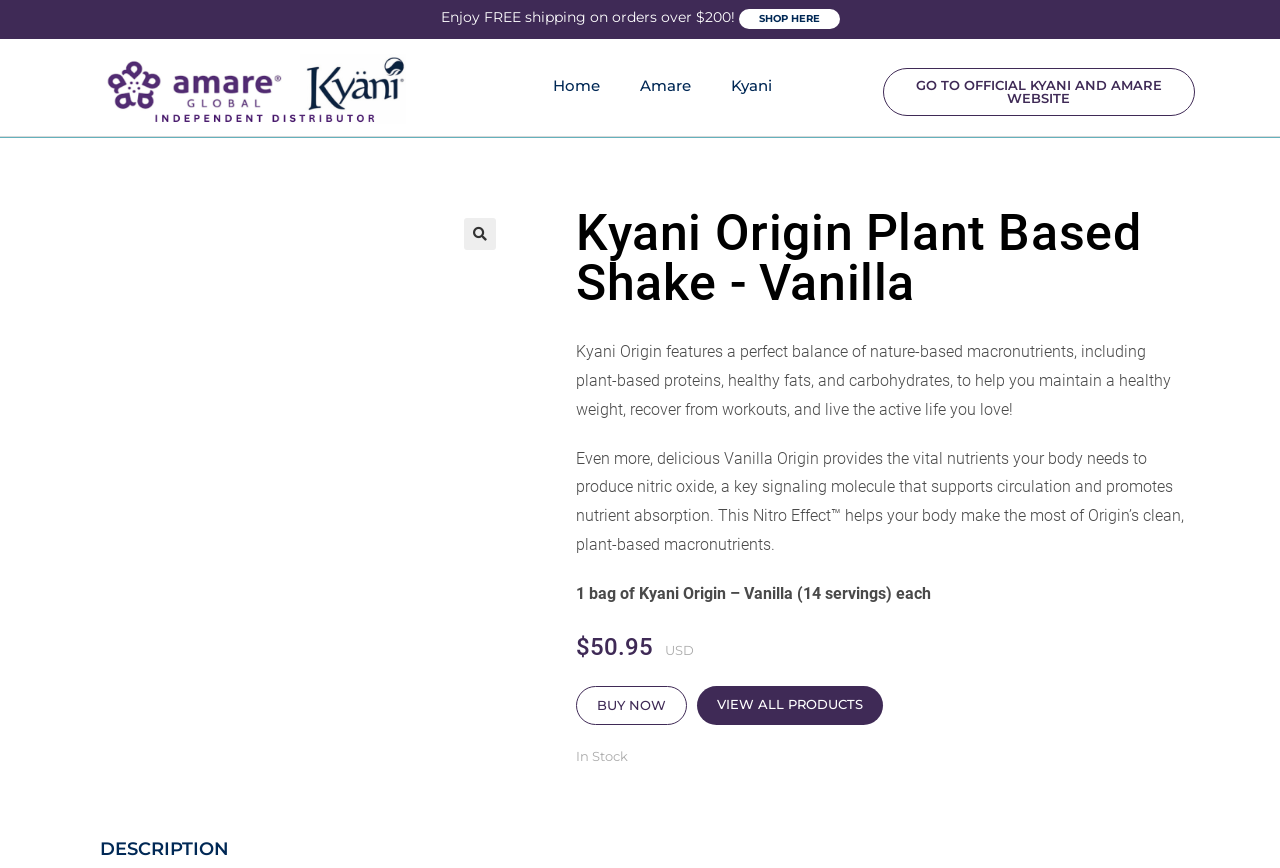Please mark the clickable region by giving the bounding box coordinates needed to complete this instruction: "Click the 'SHOP HERE' button".

[0.577, 0.009, 0.656, 0.03]